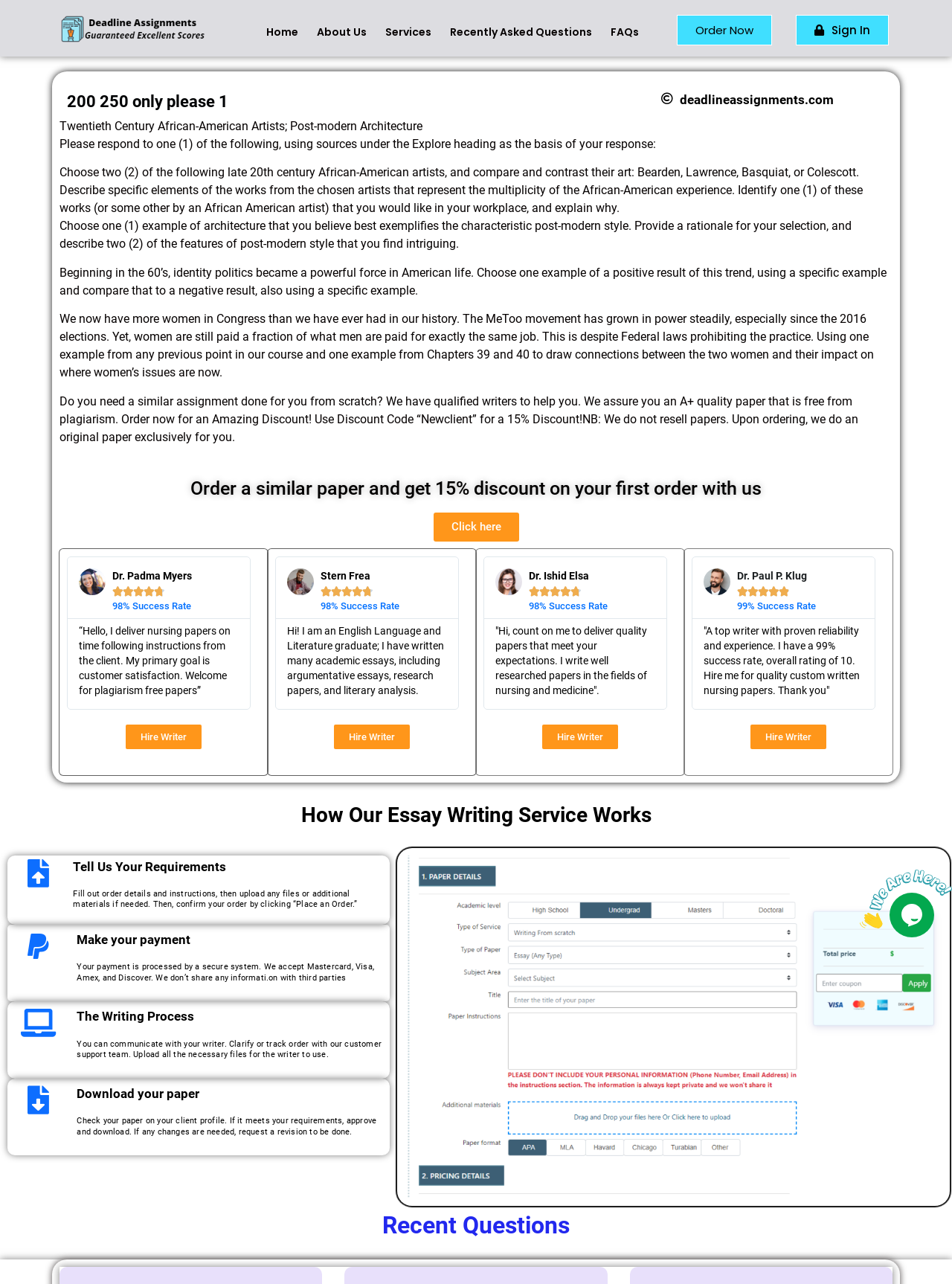Please find the top heading of the webpage and generate its text.

200 250 only please 1